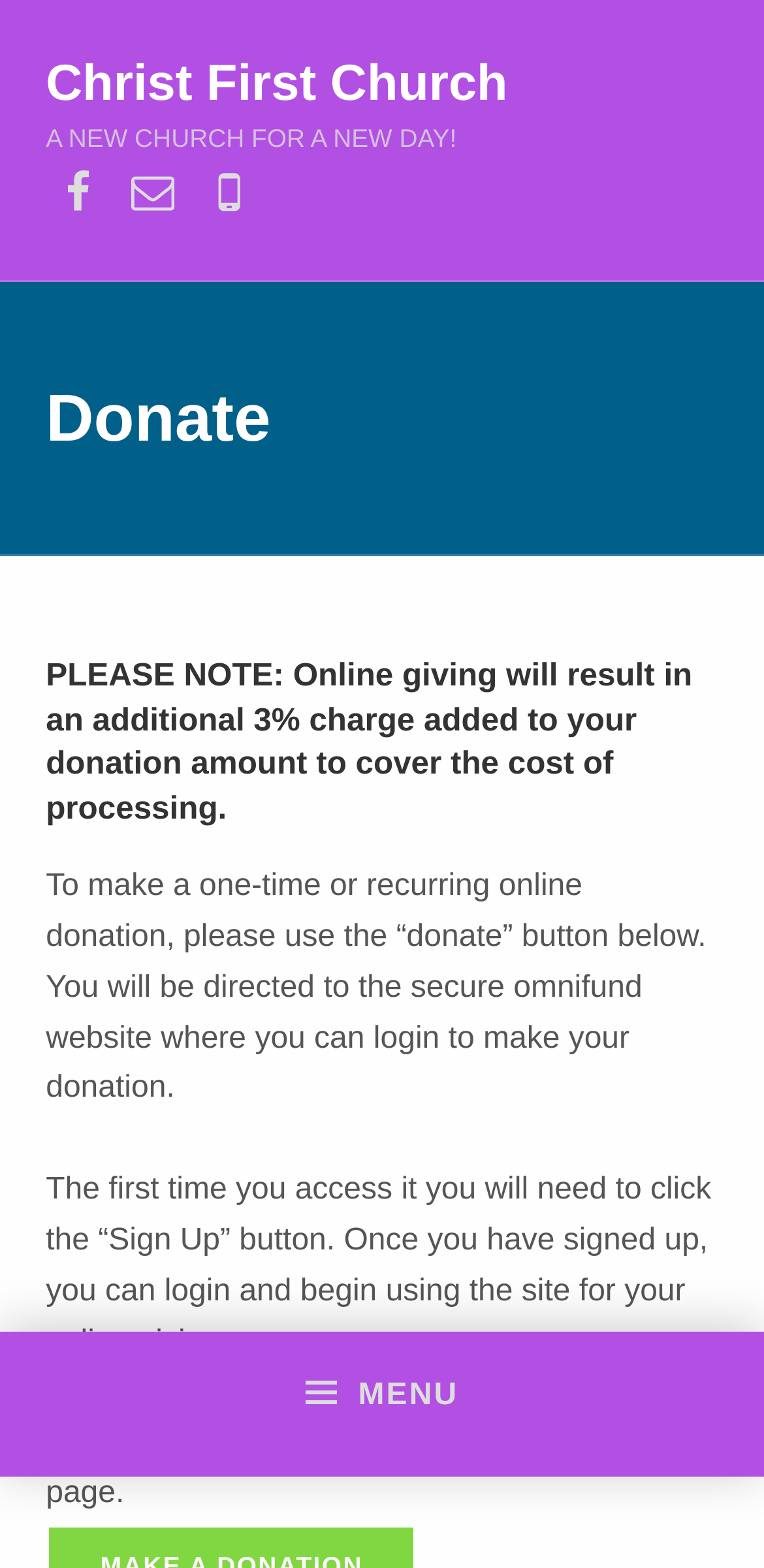What is the purpose of this webpage?
Look at the image and answer the question using a single word or phrase.

Donate